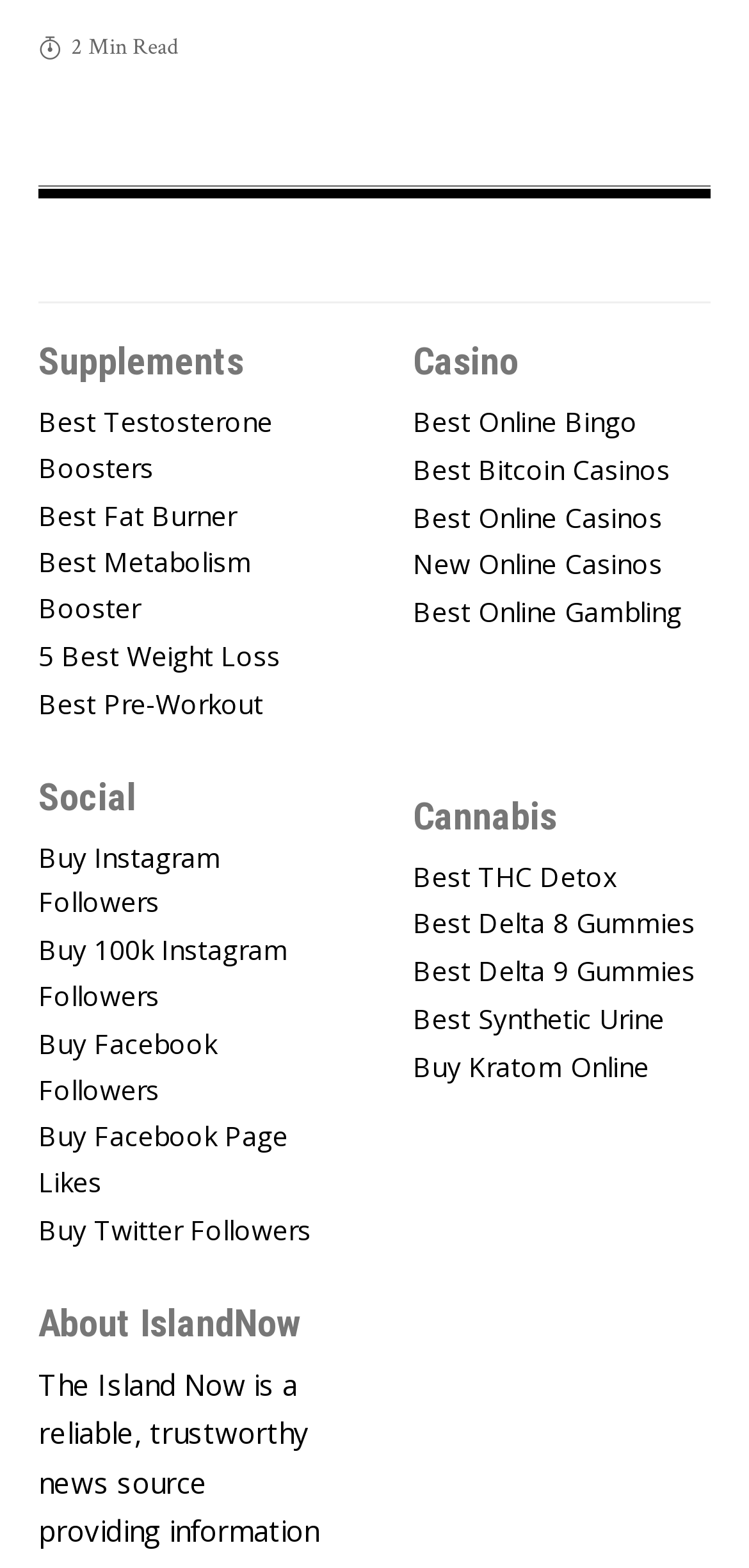Identify the bounding box coordinates of the region I need to click to complete this instruction: "Check out Best THC Detox".

[0.551, 0.544, 0.949, 0.58]